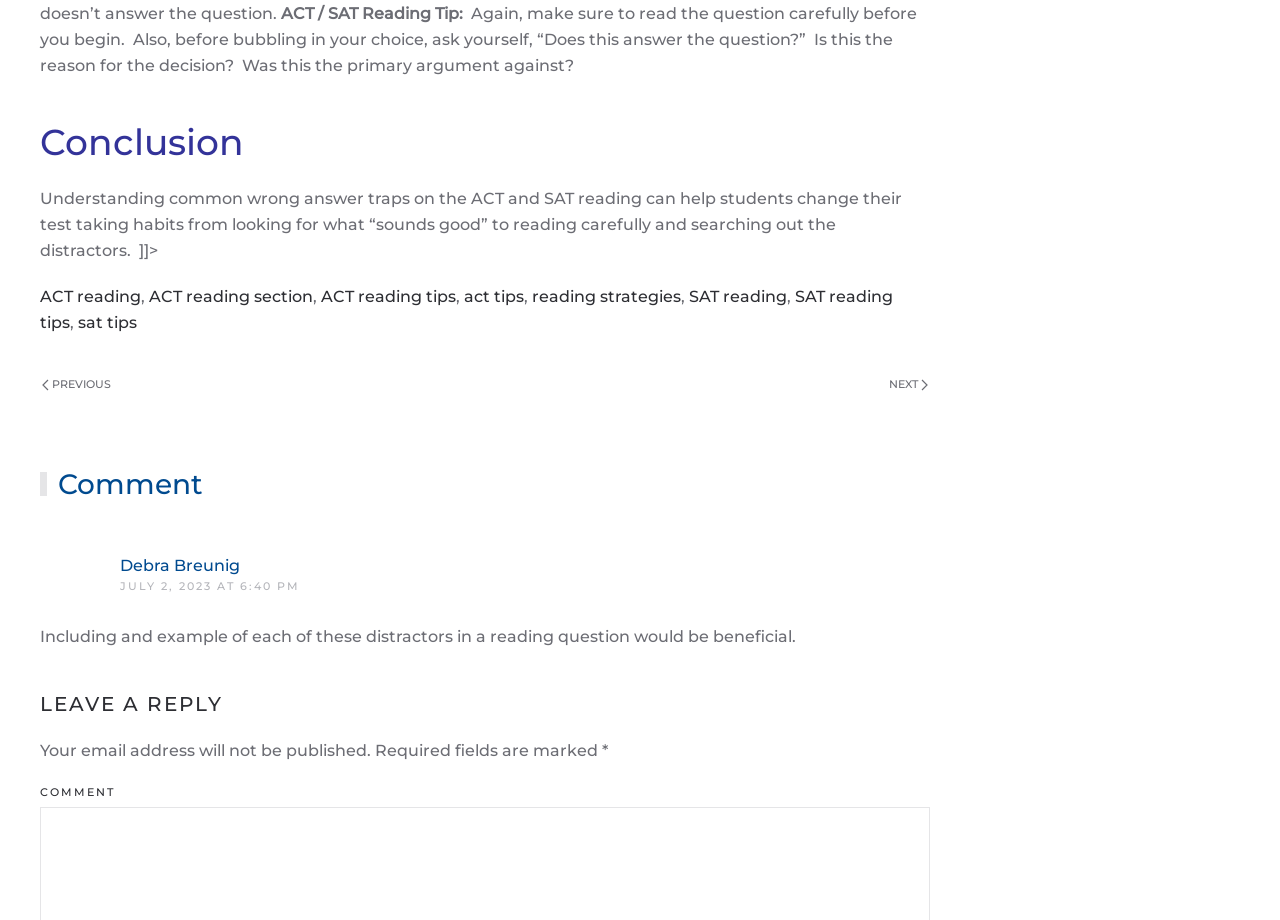Locate the bounding box coordinates of the clickable area needed to fulfill the instruction: "Click on 'PREVIOUS' link".

[0.031, 0.409, 0.088, 0.429]